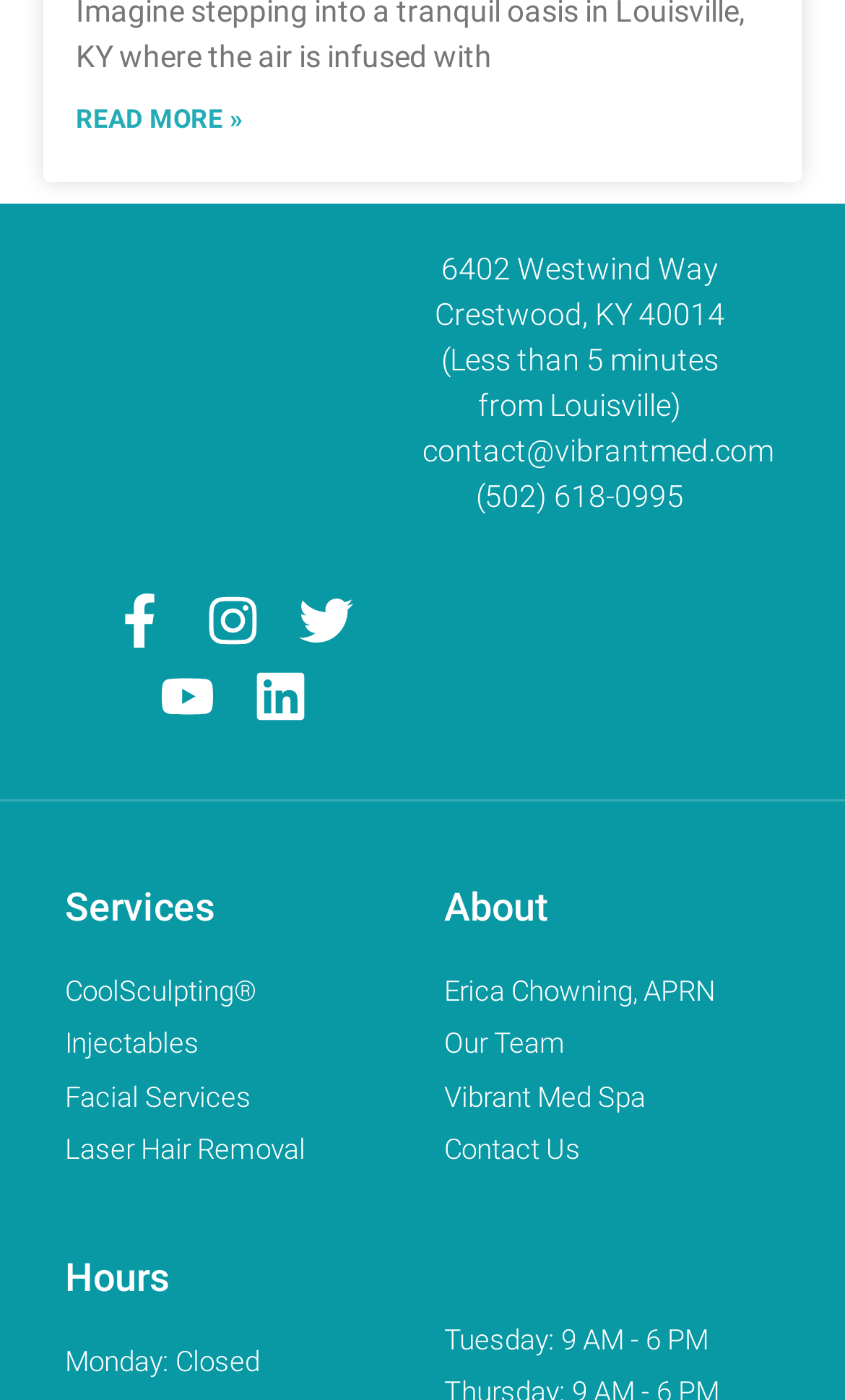Find the bounding box coordinates corresponding to the UI element with the description: "Instagram". The coordinates should be formatted as [left, top, right, bottom], with values as floats between 0 and 1.

[0.231, 0.416, 0.321, 0.47]